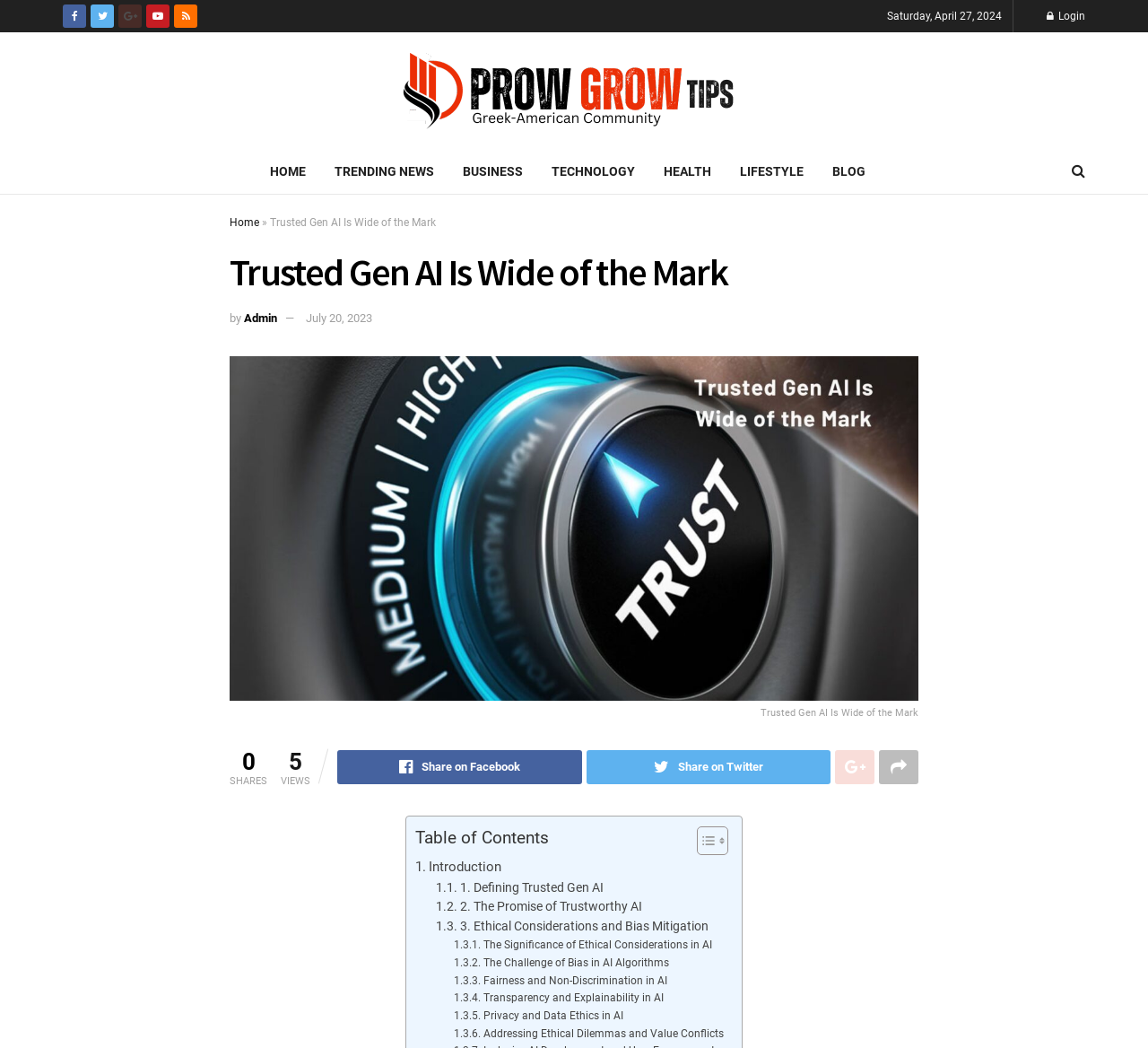Respond to the question below with a single word or phrase: What is the date of the article?

July 20, 2023